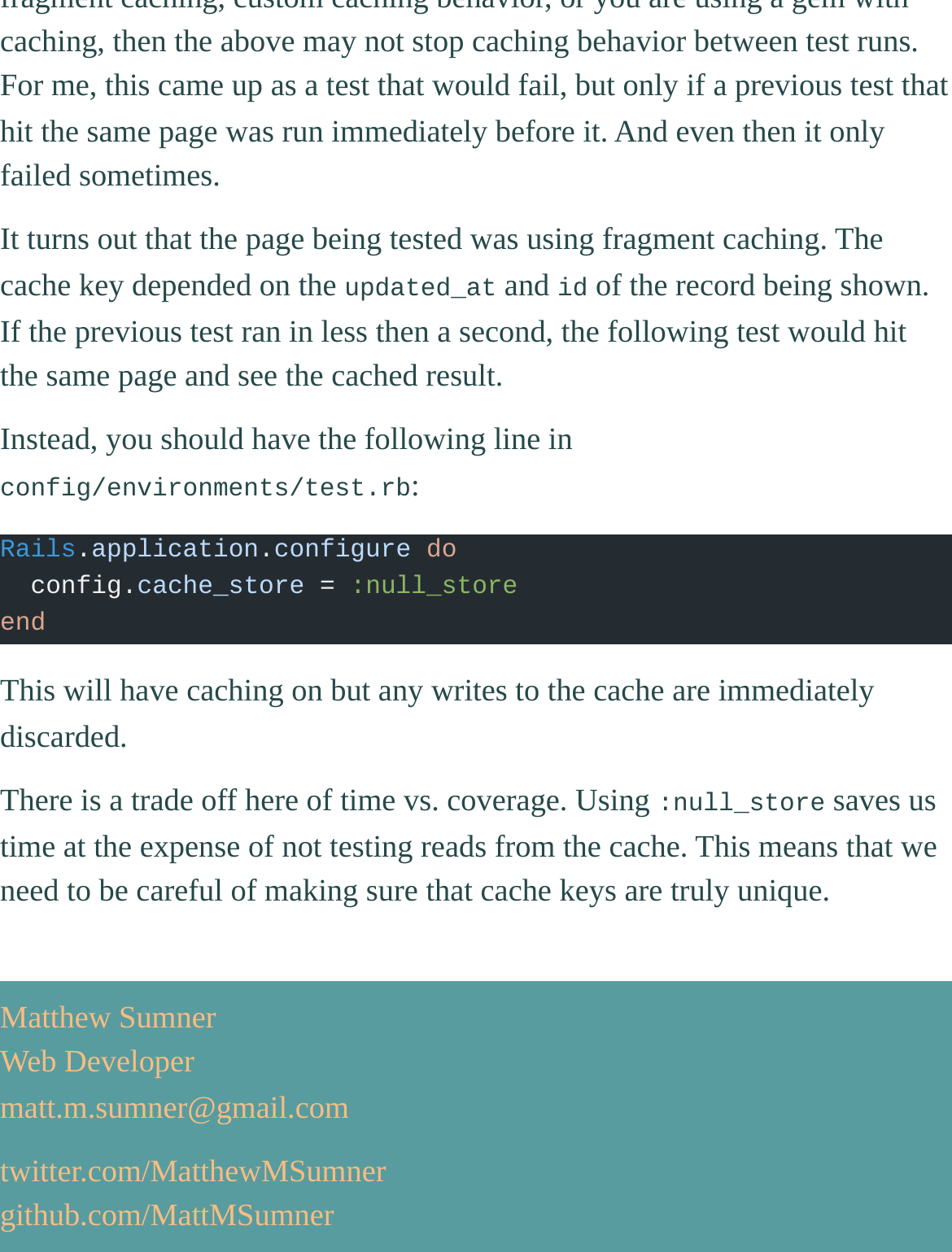Find the bounding box of the UI element described as follows: "twitter.com/MatthewMSumner".

[0.0, 0.917, 0.406, 0.945]